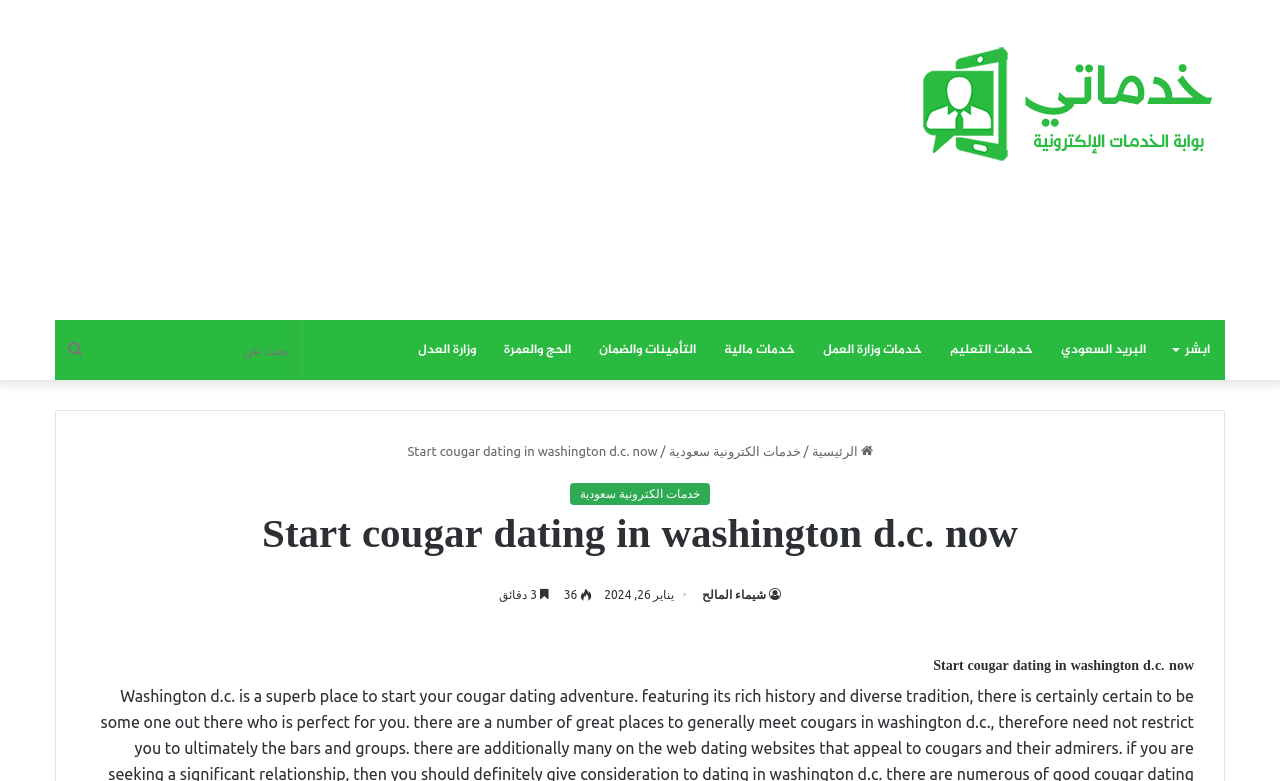What is the date mentioned on the webpage?
Respond with a short answer, either a single word or a phrase, based on the image.

January 26, 2024